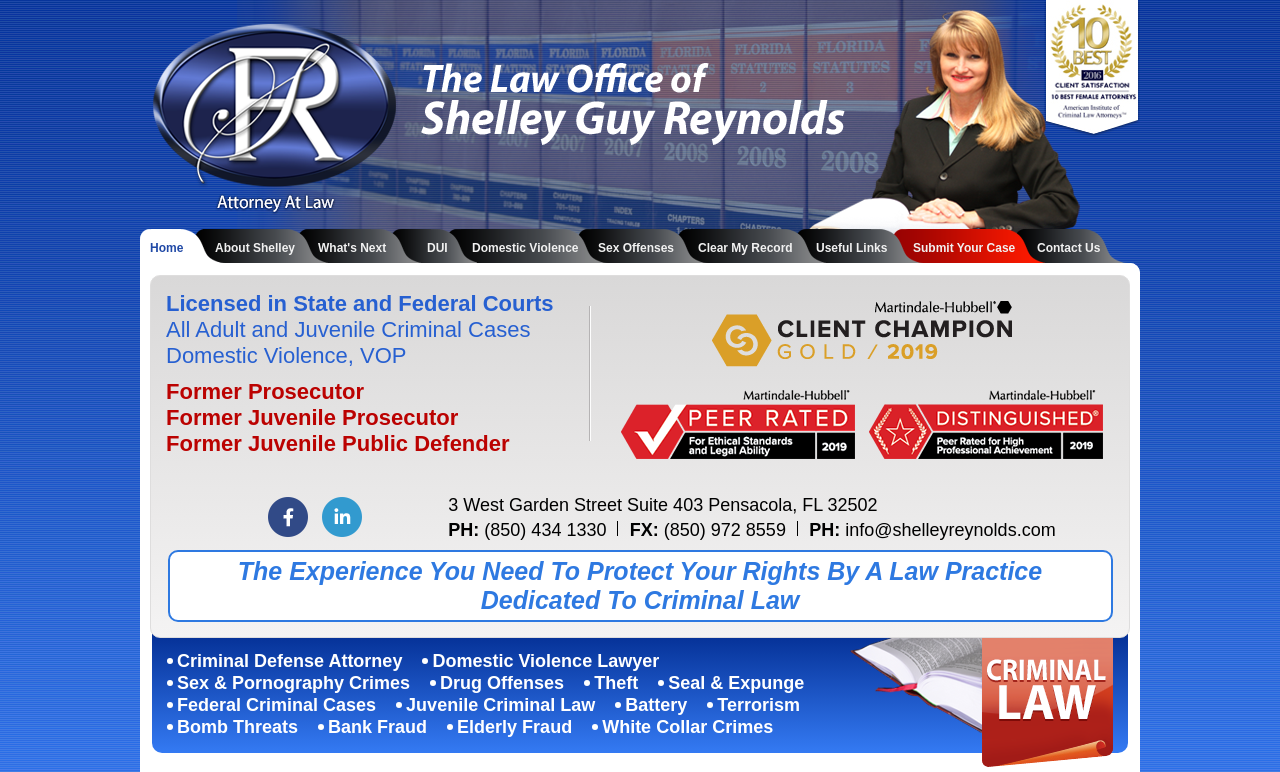Locate the bounding box coordinates of the element to click to perform the following action: 'Learn about DUI cases'. The coordinates should be given as four float values between 0 and 1, in the form of [left, top, right, bottom].

[0.305, 0.297, 0.373, 0.341]